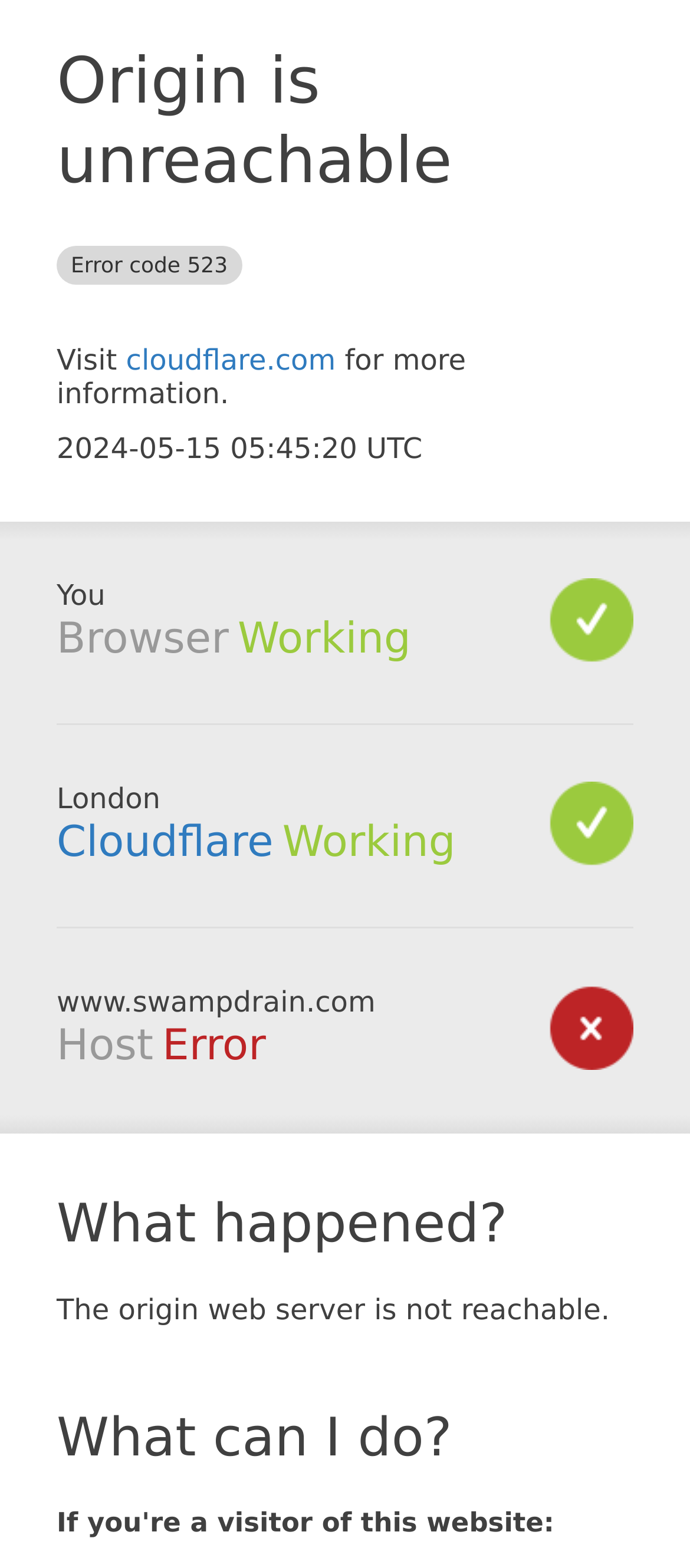What is the current status of Cloudflare?
Offer a detailed and full explanation in response to the question.

The status of Cloudflare is mentioned as 'Working' in the section 'Cloudflare' on the webpage.